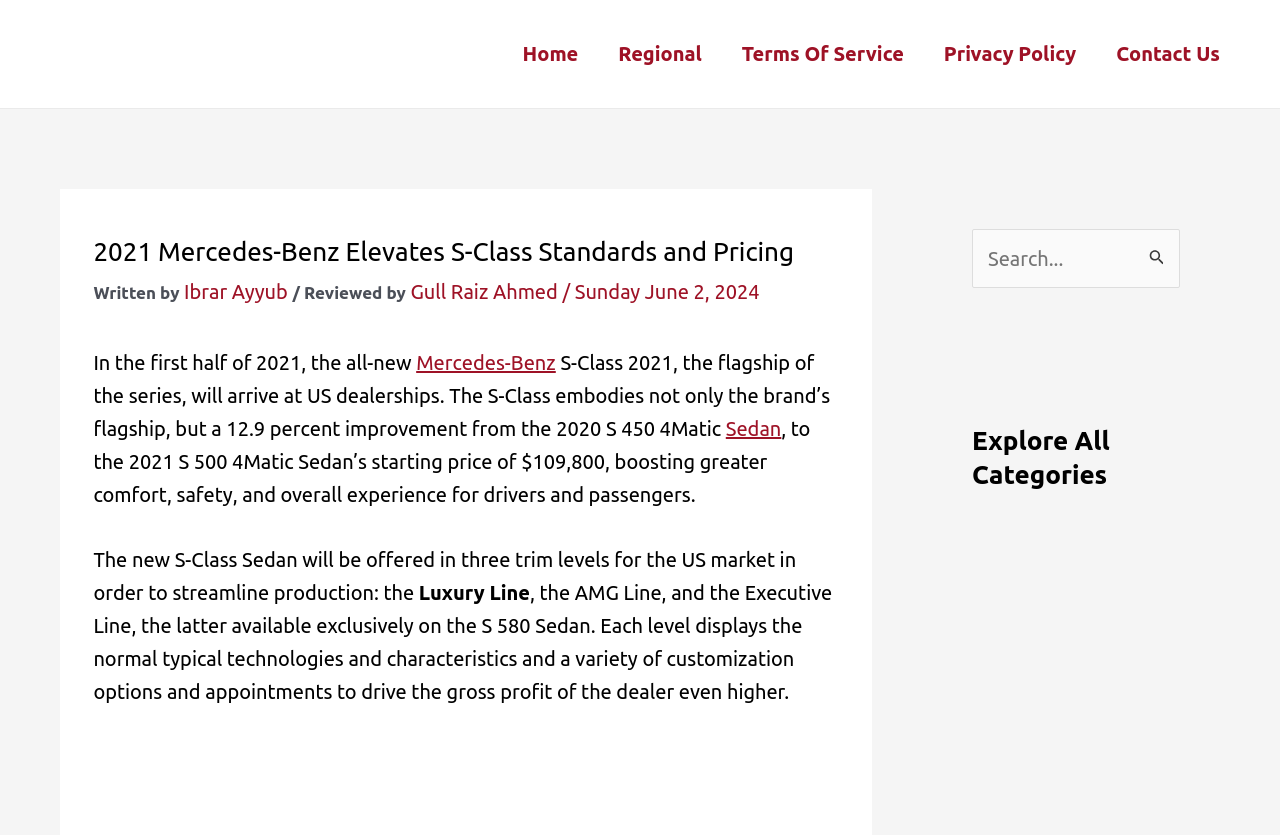Determine the bounding box coordinates of the element's region needed to click to follow the instruction: "Click the 'Home' link". Provide these coordinates as four float numbers between 0 and 1, formatted as [left, top, right, bottom].

[0.393, 0.023, 0.467, 0.107]